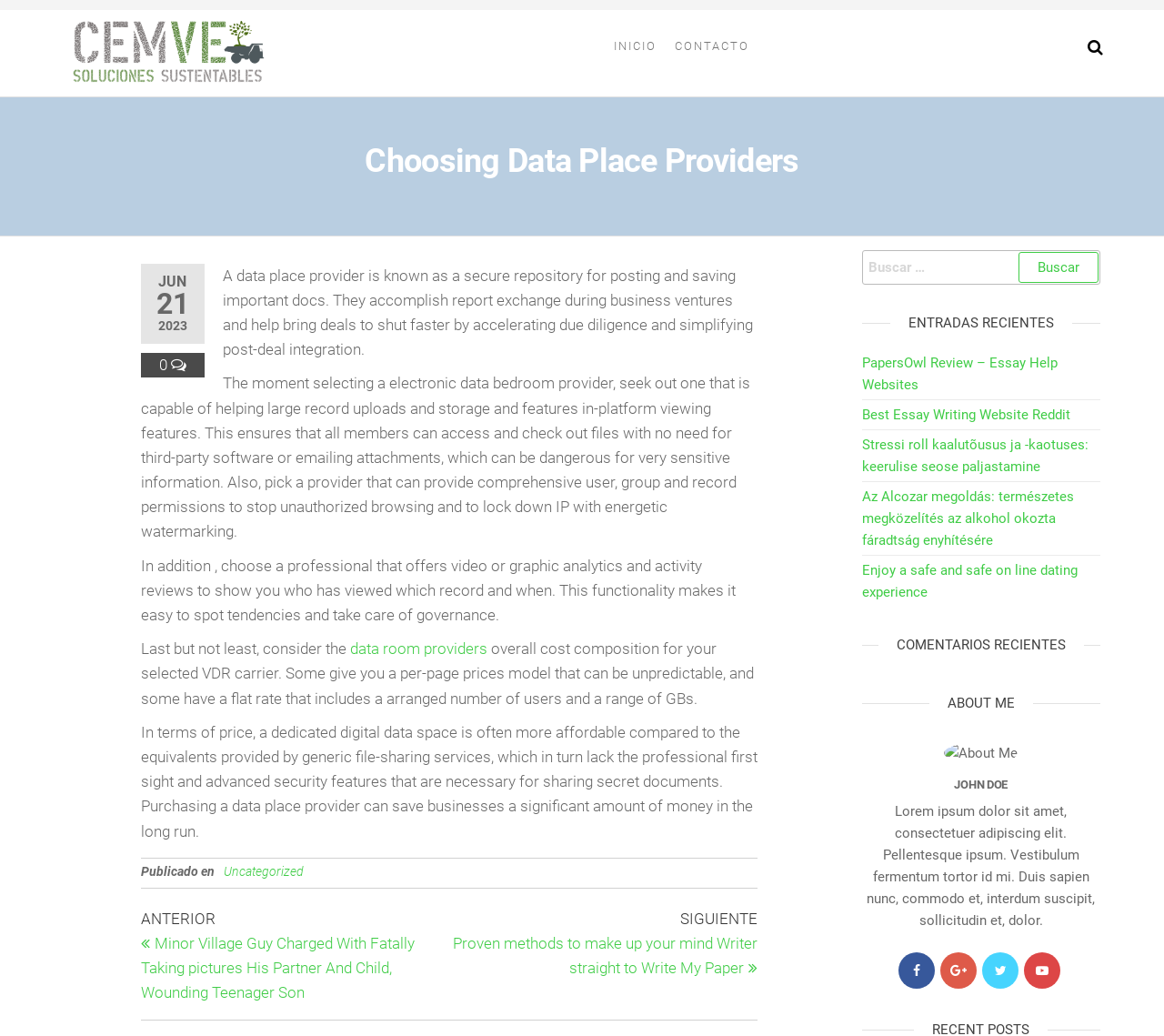Please give the bounding box coordinates of the area that should be clicked to fulfill the following instruction: "Search for something". The coordinates should be in the format of four float numbers from 0 to 1, i.e., [left, top, right, bottom].

[0.74, 0.241, 0.945, 0.274]